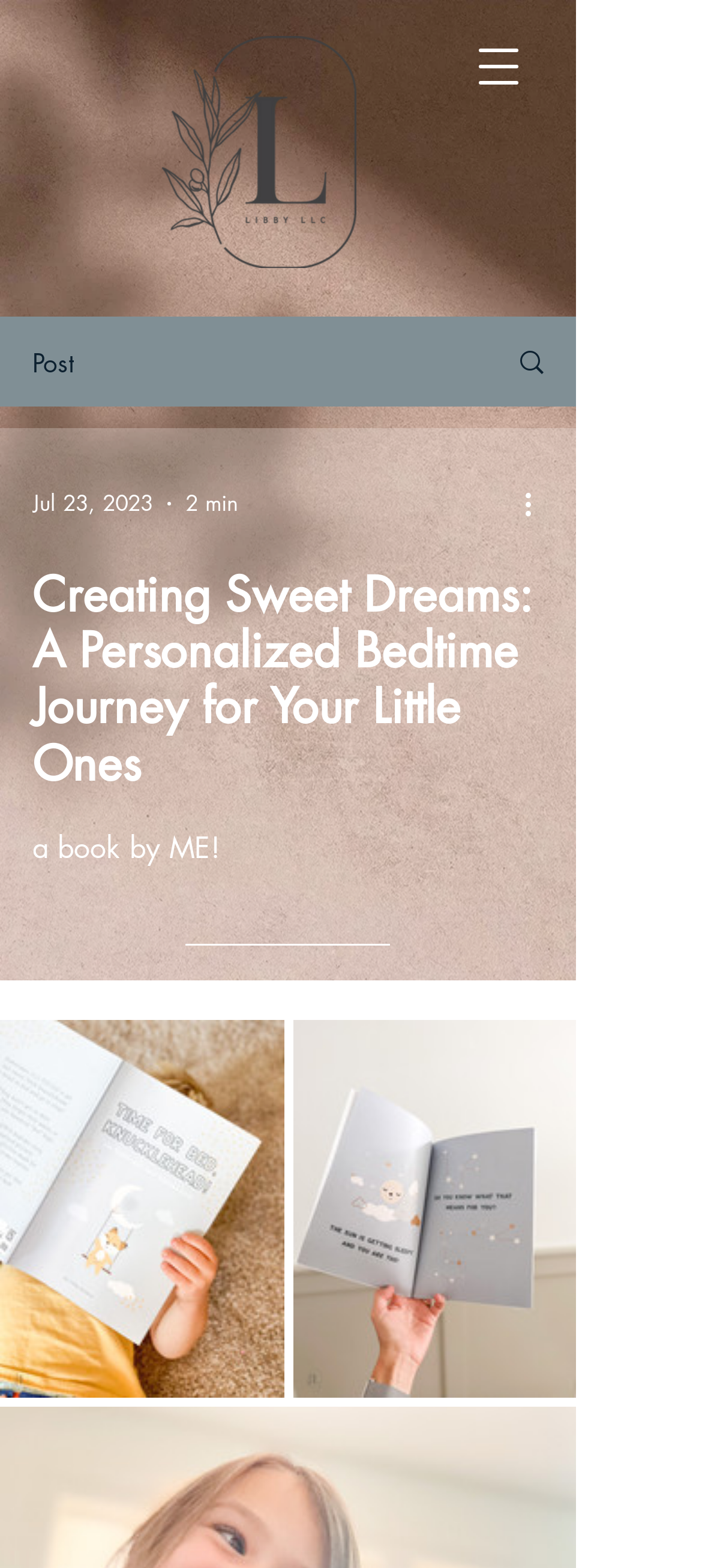Write a detailed summary of the webpage.

This webpage appears to be a blog post or article about a personalized bedtime book for children. At the top left corner, there is a logo of Libby LLC, accompanied by a navigation menu button on the top right corner. Below the logo, there is a post title "Post" and a link with an image, followed by the date "Jul 23, 2023" and a reading time of "2 min". 

On the top right corner, there is a "More actions" button with an image. The main heading of the page, "Creating Sweet Dreams: A Personalized Bedtime Journey for Your Little Ones", is located below the navigation menu button. 

Under the main heading, there is a subtitle "a book by ME!" followed by a brief introduction or description of the book. The text is interrupted by a small image, and then continues with a brief message addressed to fellow parents. 

The page also features two large images, one on the left side and one on the right side, which appear to be illustrations or graphics related to the bedtime book.